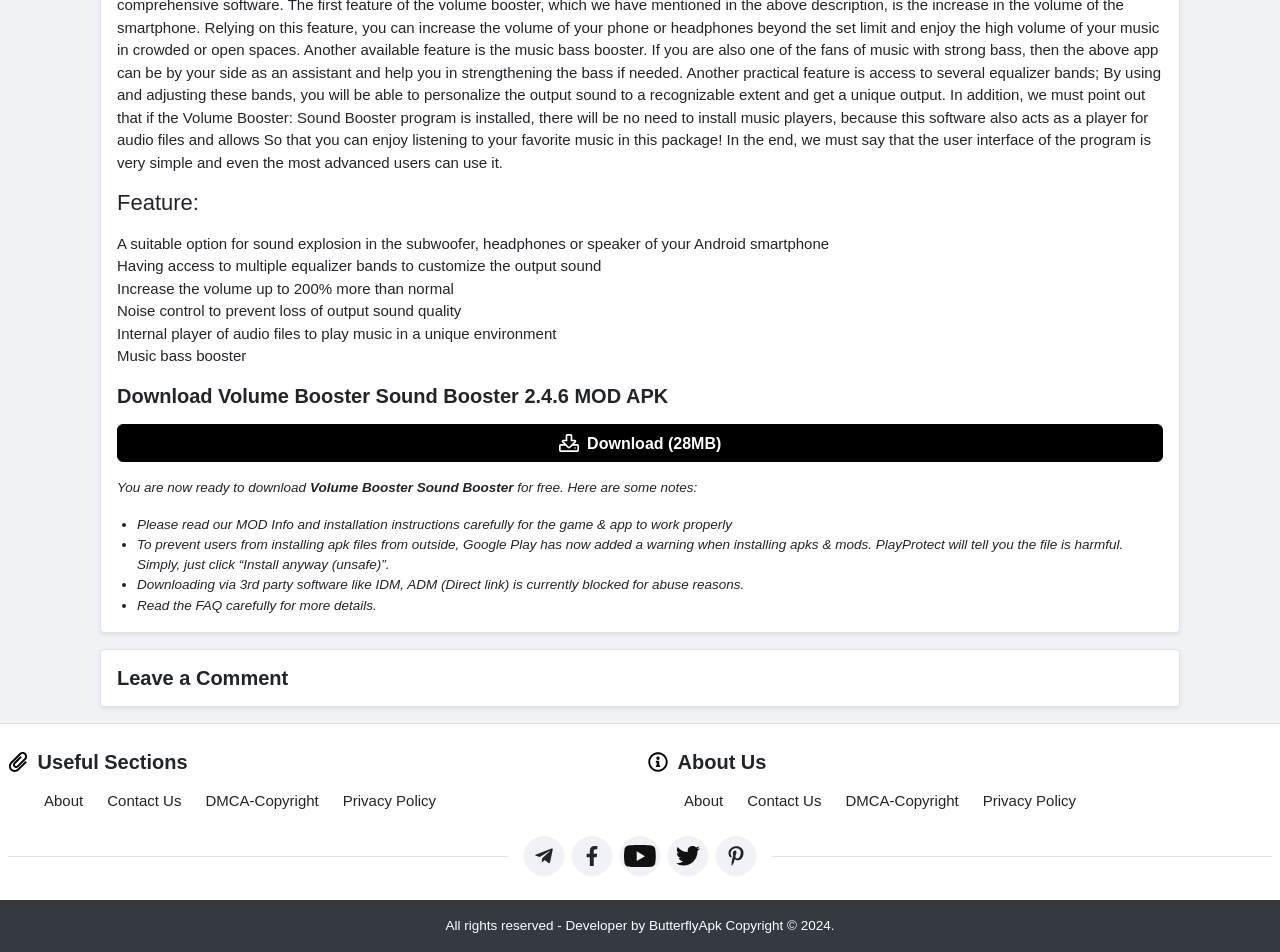Predict the bounding box coordinates of the UI element that matches this description: "Contact Us". The coordinates should be in the format [left, top, right, bottom] with each value between 0 and 1.

[0.084, 0.832, 0.142, 0.849]